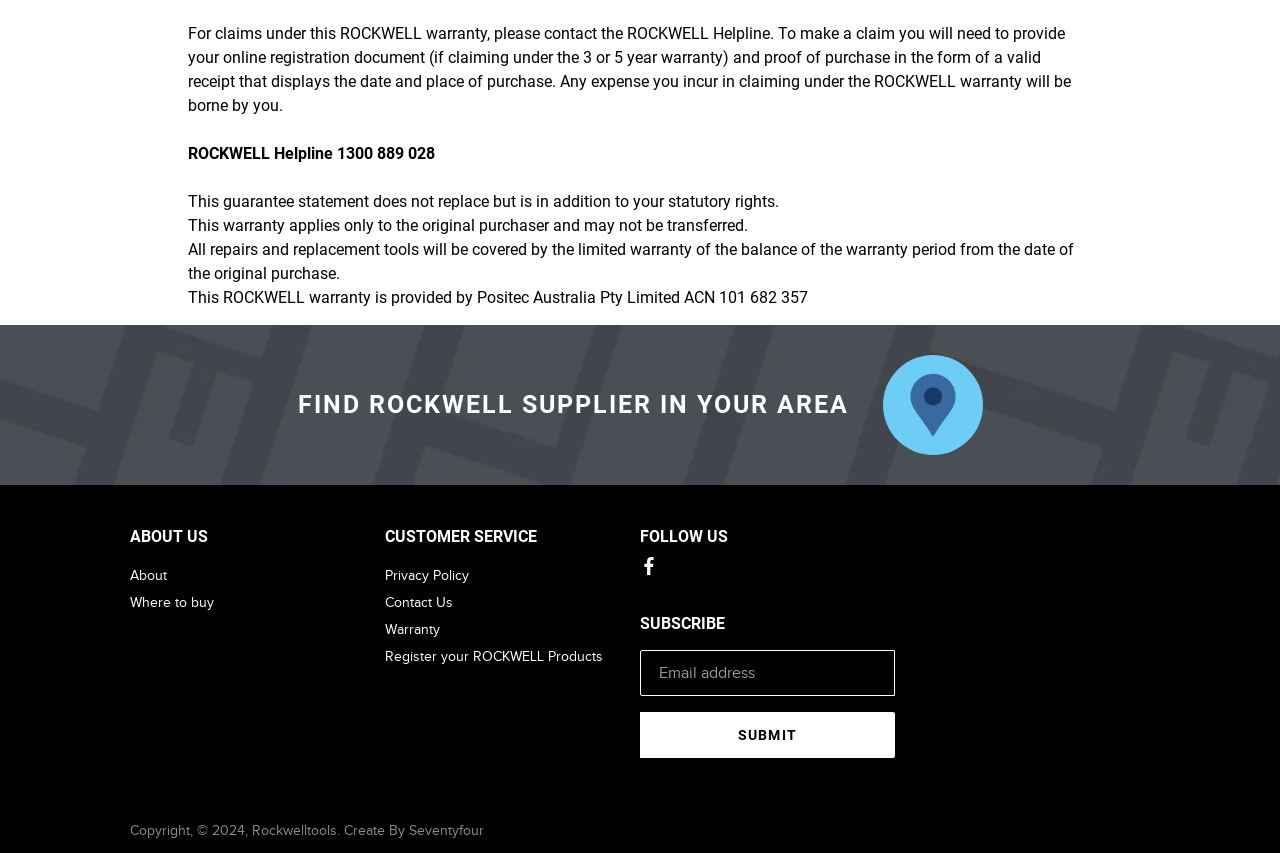What is the copyright year of the website?
Answer the question based on the image using a single word or a brief phrase.

2024